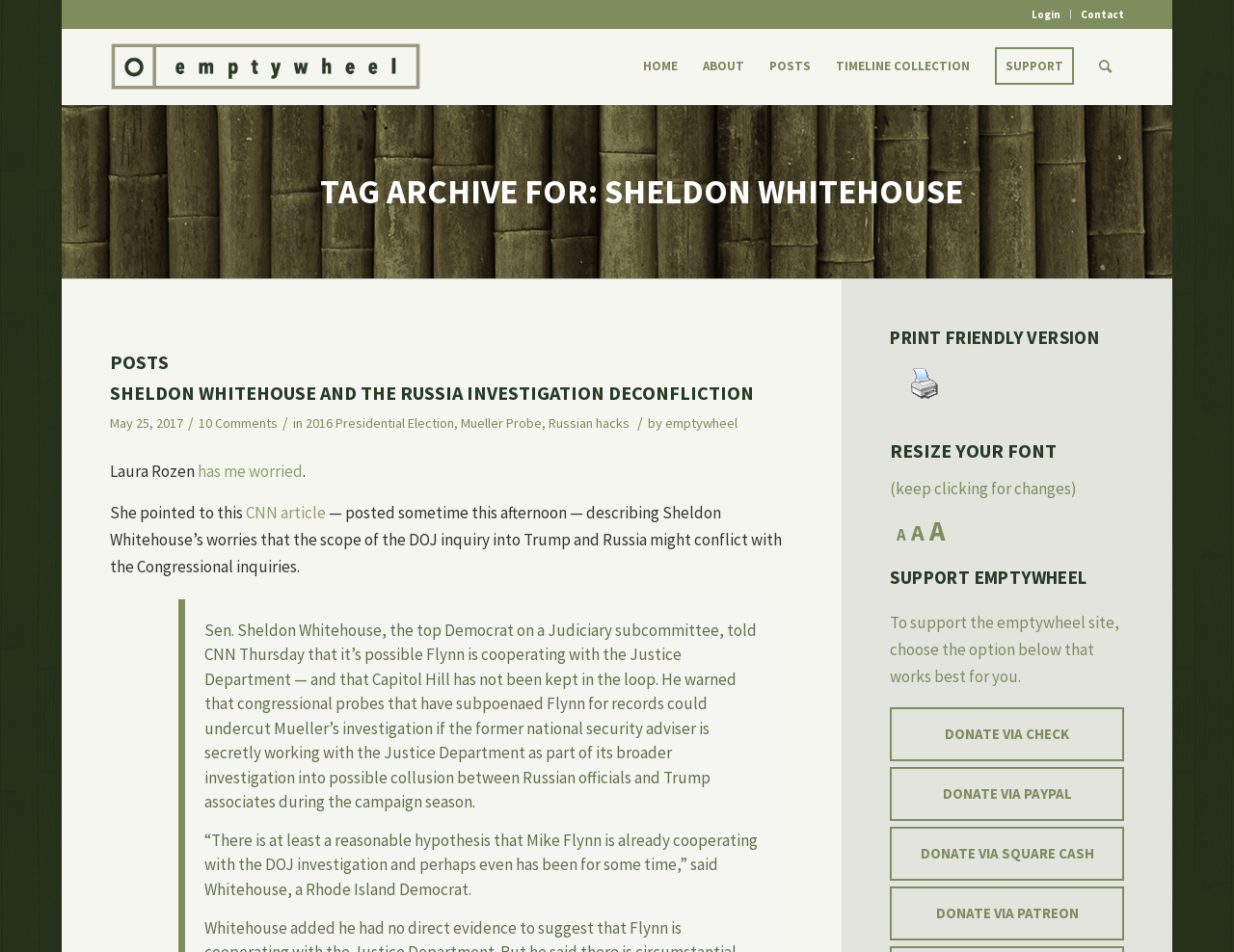Please specify the bounding box coordinates of the region to click in order to perform the following instruction: "Click on the Login link".

[0.828, 0.01, 0.868, 0.02]